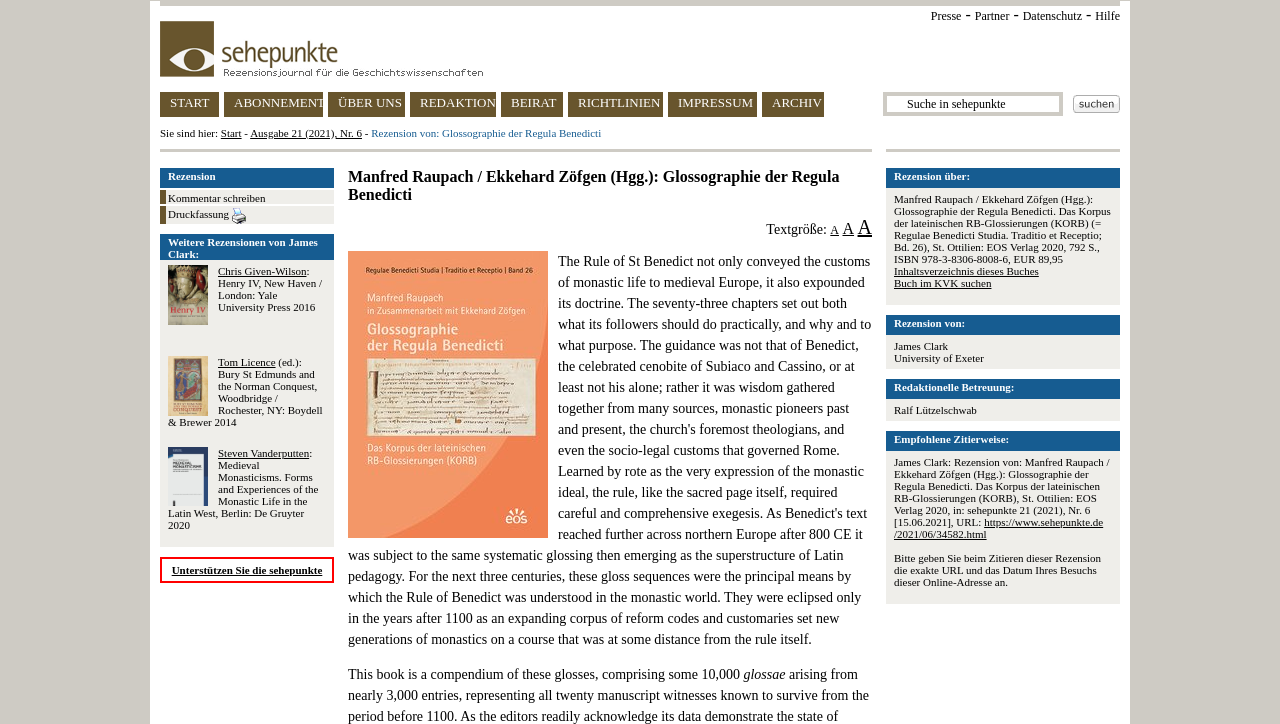Provide an in-depth description of the elements and layout of the webpage.

This webpage is a review of a book titled "Glossographie der Regula Benedicti" edited by Manfred Raupach and Ekkehard Zöfgen. The page is divided into several sections. At the top, there are multiple links to different parts of the website, including "Presse", "Partner", "Datenschutz", and "Hilfe". Below these links, there is a logo of "sehepunkte" on the left side, accompanied by several links to other sections of the website, such as "START", "ABONNEMENT", and "ÜBER UNS".

On the right side of the page, there is a search bar with a magnifying glass icon. Below the search bar, there is a section that displays the current location of the user on the website, with links to "Start", "Ausgabe 21 (2021), Nr. 6", and "Rezension von: Glossographie der Regula Benedicti".

The main content of the page is the review of the book, which is written by James Clark from the University of Exeter. The review is divided into several paragraphs, with the title of the book and its publication information displayed at the top. There are also links to the table of contents of the book and to search for the book in a catalog.

Below the review, there are several links to other reviews written by James Clark, each with a small image related to the book being reviewed. There is also a section that allows users to write a comment or print the review.

At the bottom of the page, there is a link to support "sehepunkte" and a section that allows users to adjust the text size.